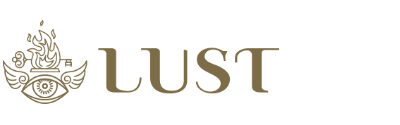By analyzing the image, answer the following question with a detailed response: What elements are integrated with the word 'LUST'?

The design of the image combines the word 'LUST' with symbolic elements such as flames and wings, evoking a sense of intrigue and allure, and representing the essence of 'The LUST Experience'.